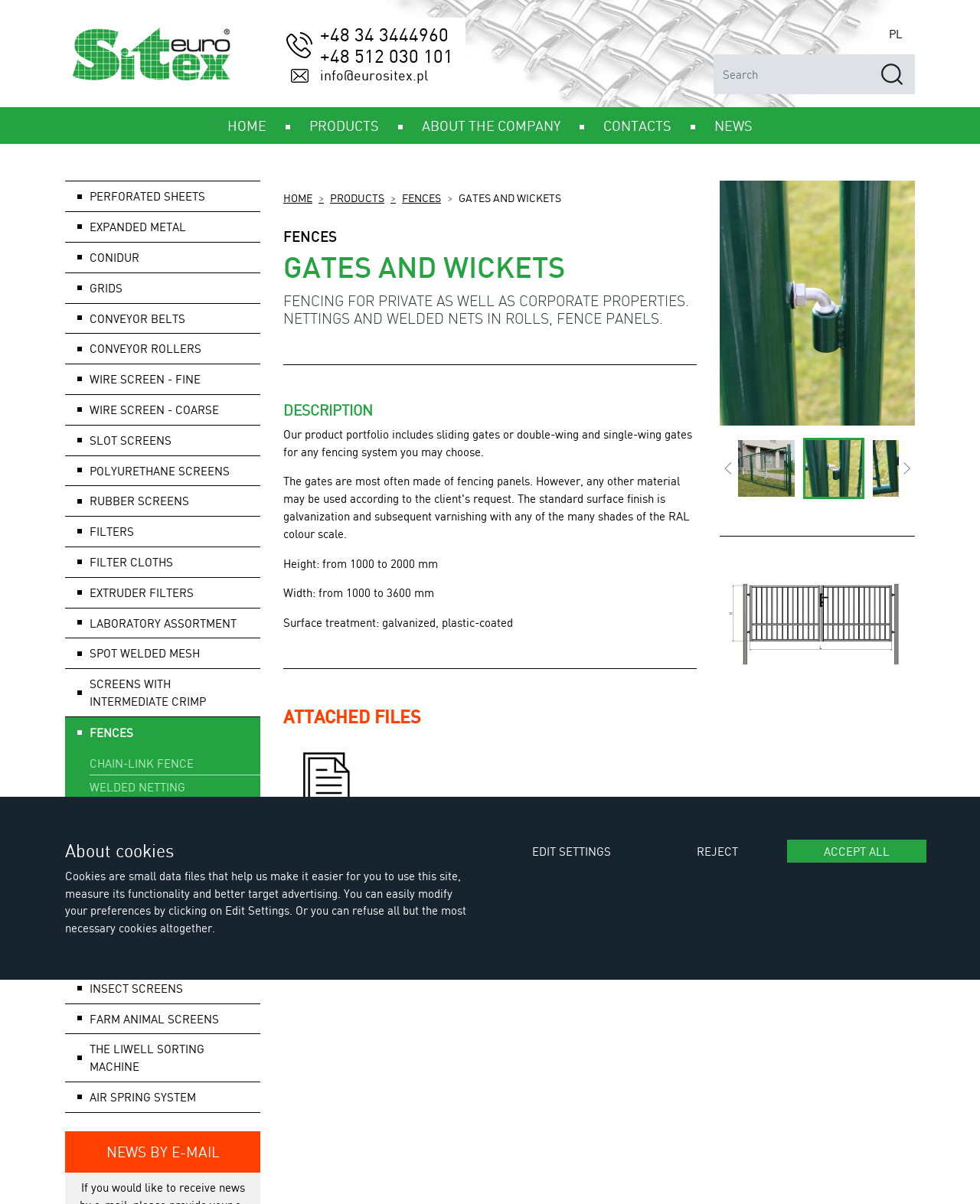Determine the bounding box coordinates of the clickable area required to perform the following instruction: "Go to home page". The coordinates should be represented as four float numbers between 0 and 1: [left, top, right, bottom].

[0.22, 0.089, 0.284, 0.12]